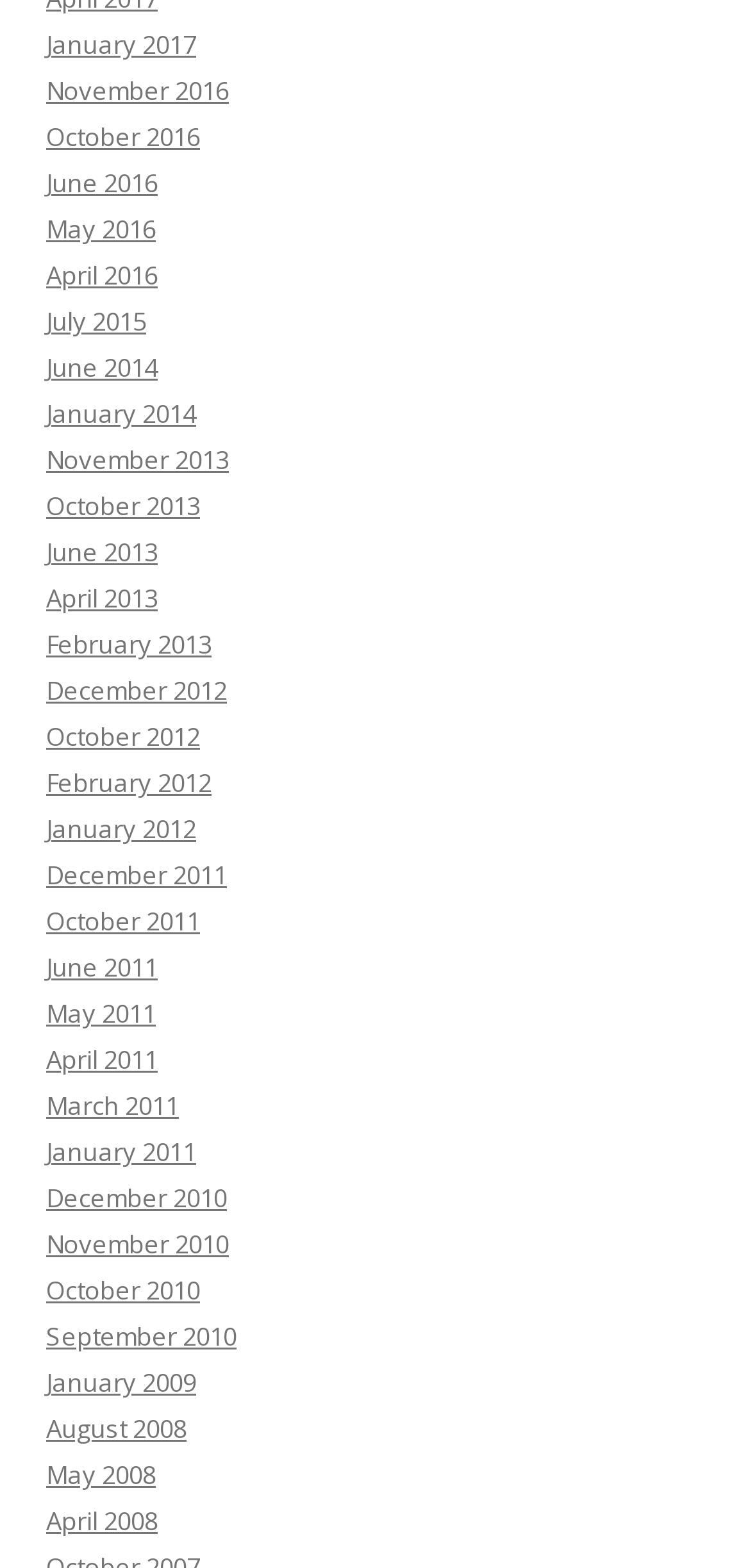How many links are there in total? Please answer the question using a single word or phrase based on the image.

41